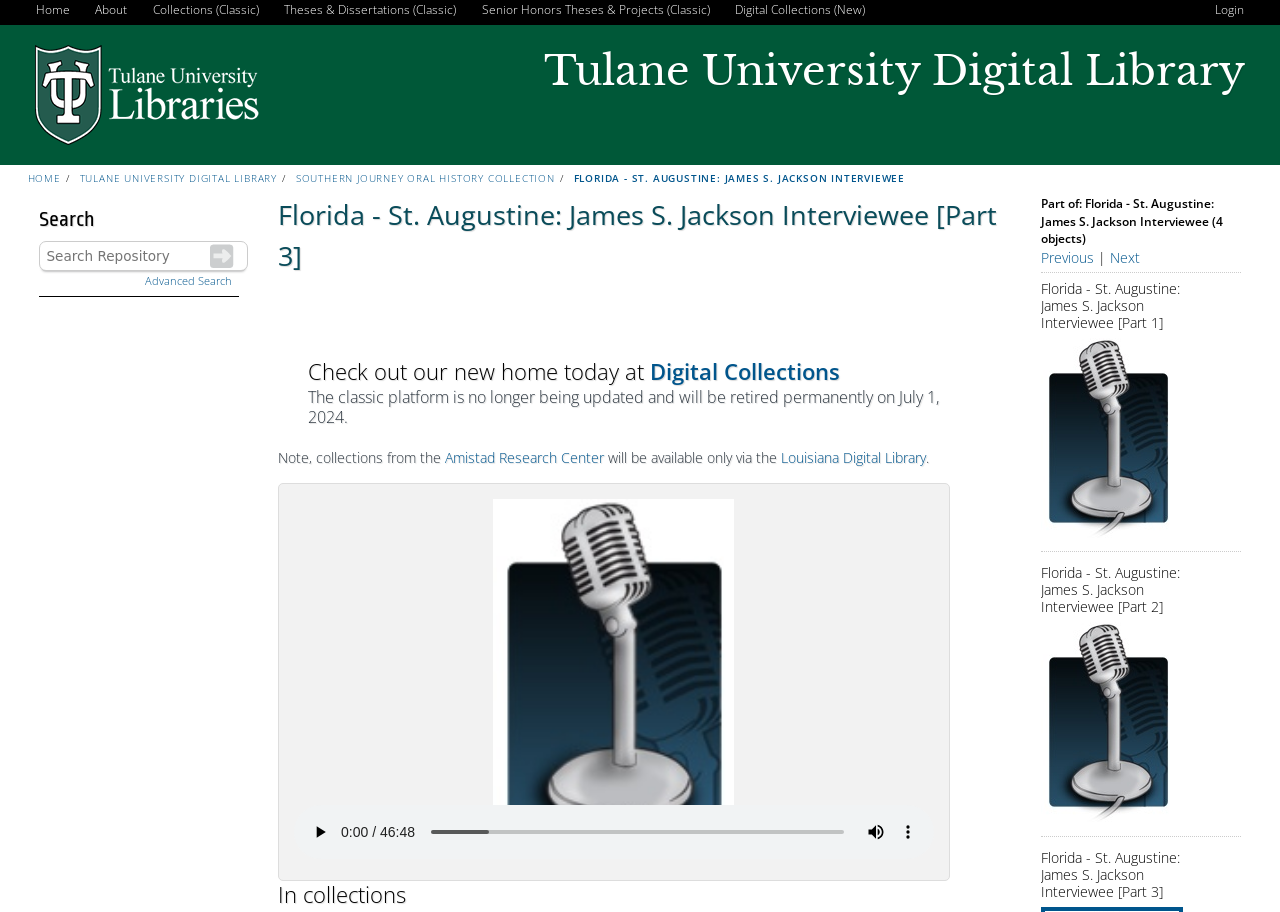Could you indicate the bounding box coordinates of the region to click in order to complete this instruction: "Play the video".

[0.237, 0.895, 0.262, 0.93]